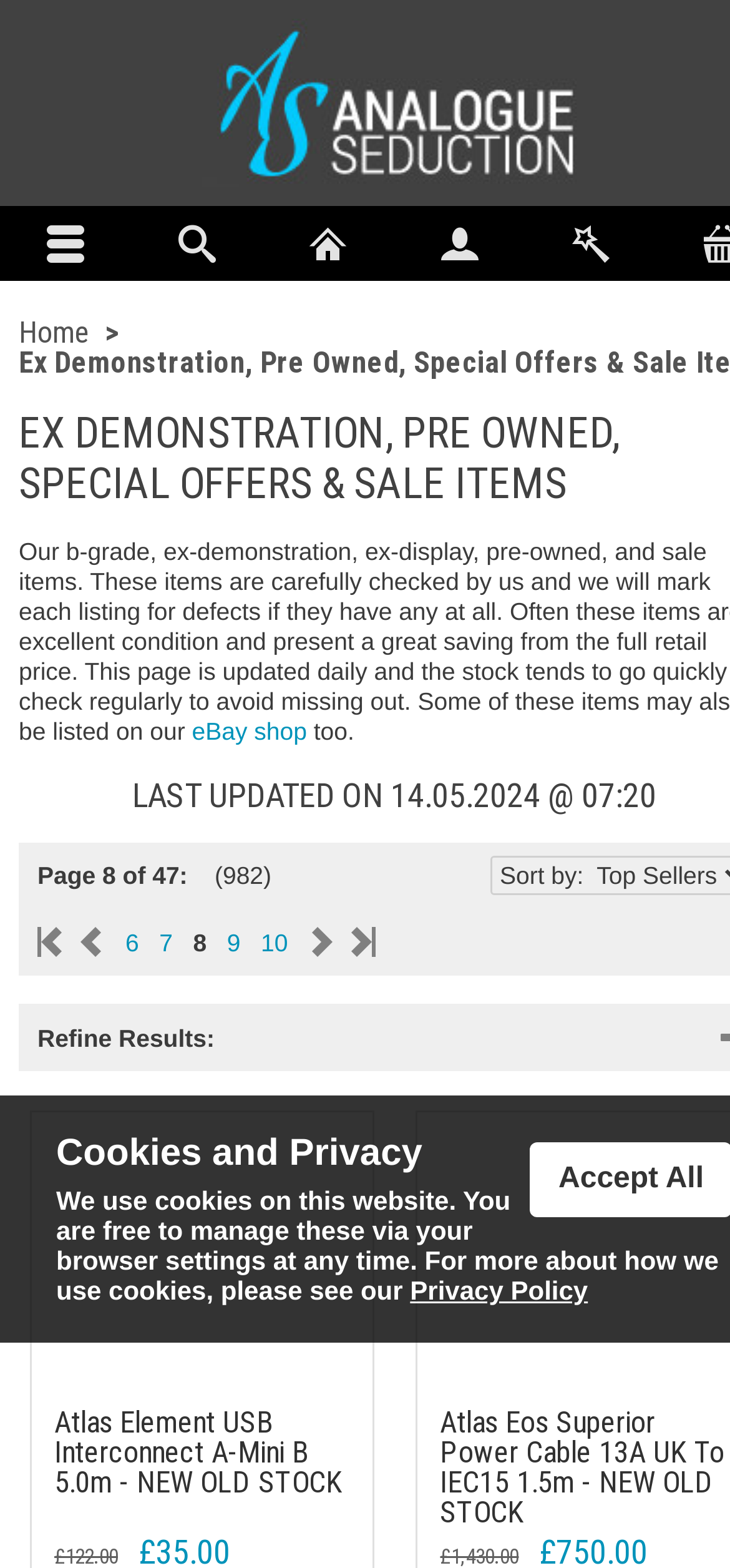Find the main header of the webpage and produce its text content.

EX DEMONSTRATION, PRE OWNED, SPECIAL OFFERS & SALE ITEMS